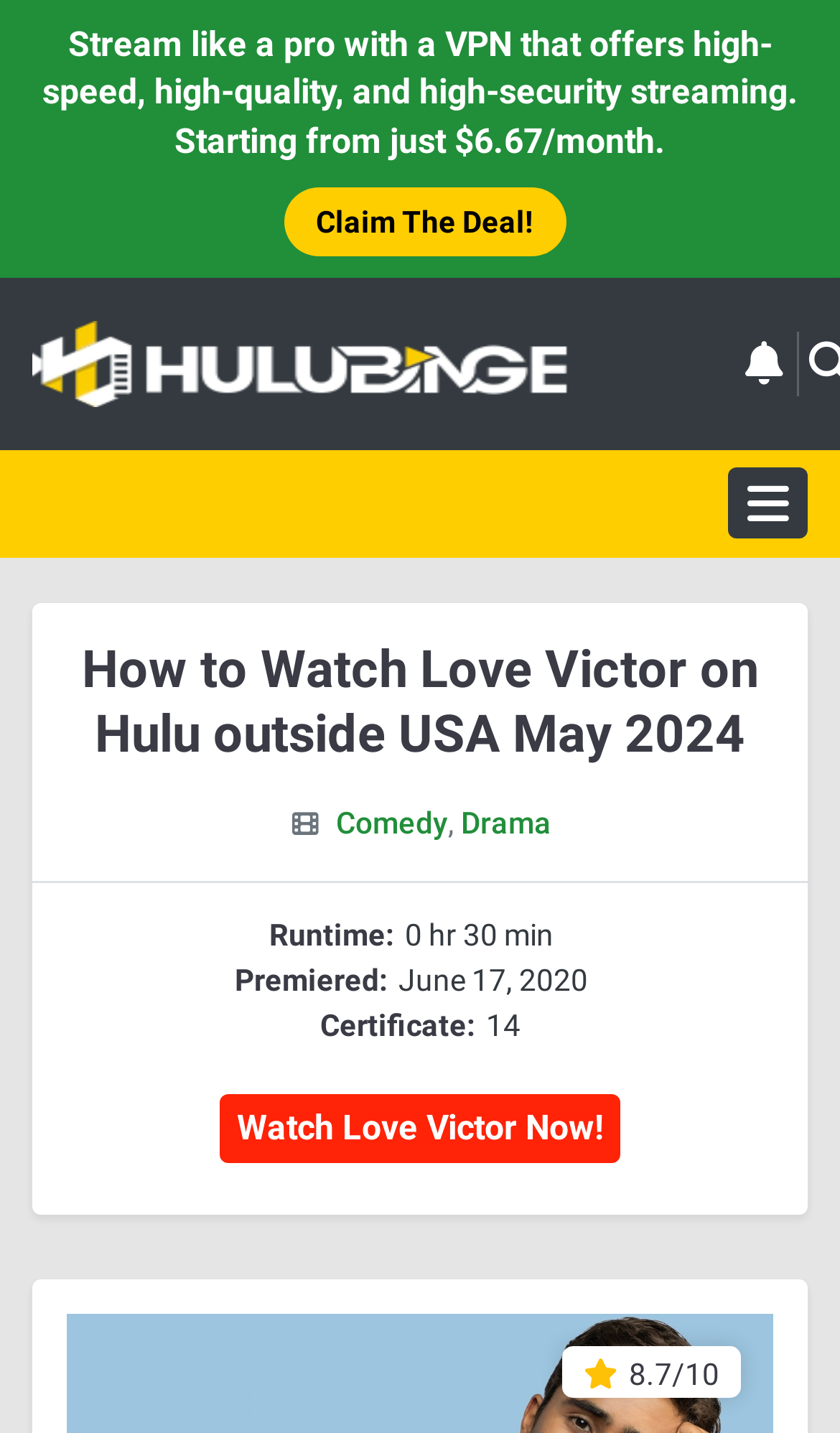Consider the image and give a detailed and elaborate answer to the question: 
What is the genre of Love Victor?

I found the links 'Comedy' and 'Drama' on the webpage, which are likely to be the genres of the show Love Victor.